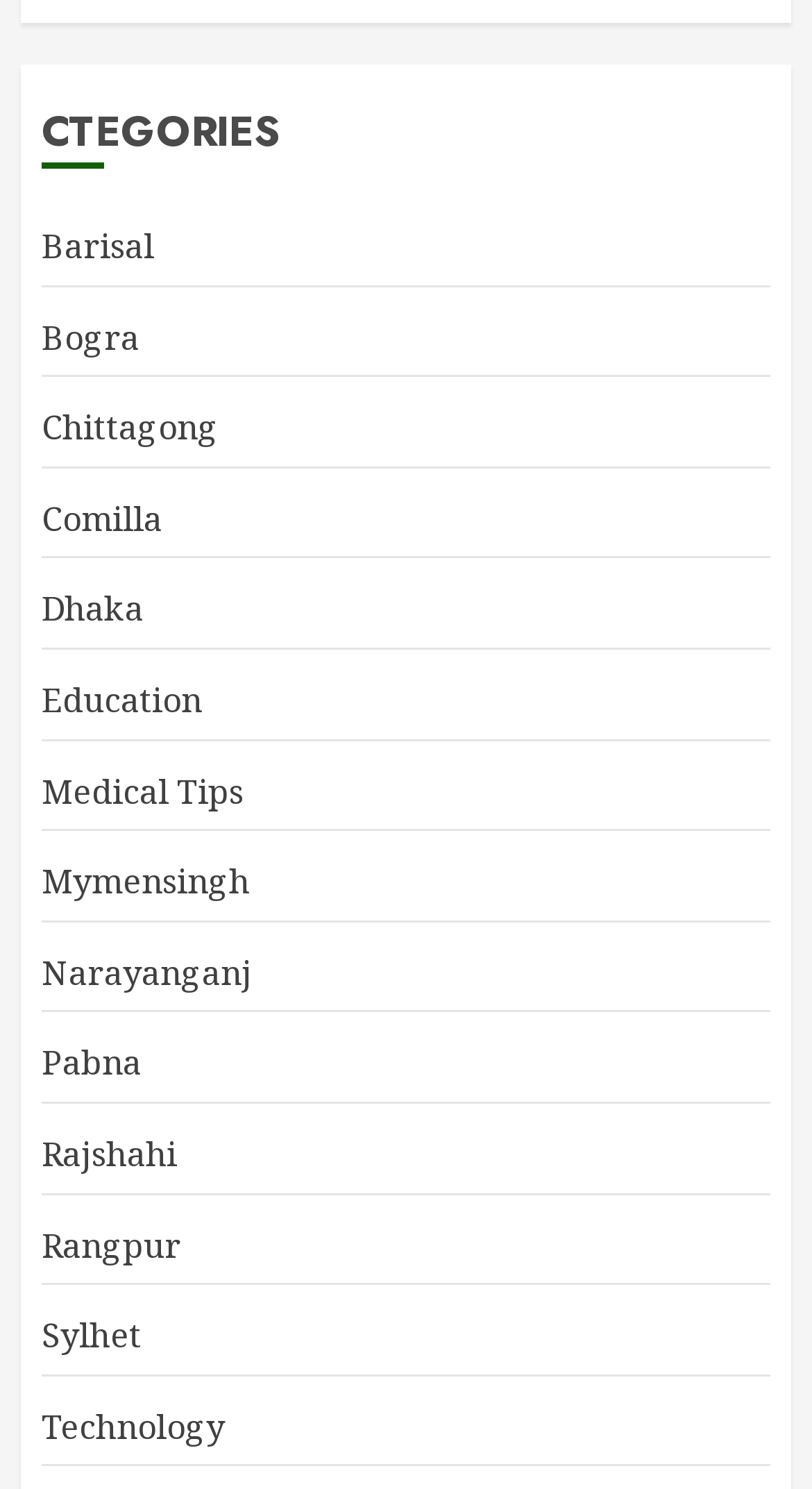How many categories are related to locations?
Give a detailed explanation using the information visible in the image.

There are 11 categories related to locations, which are 'Barisal', 'Bogra', 'Chittagong', 'Comilla', 'Dhaka', 'Mymensingh', 'Narayanganj', 'Pabna', 'Rajshahi', 'Rangpur', and 'Sylhet'. These categories are listed as link elements on the webpage.